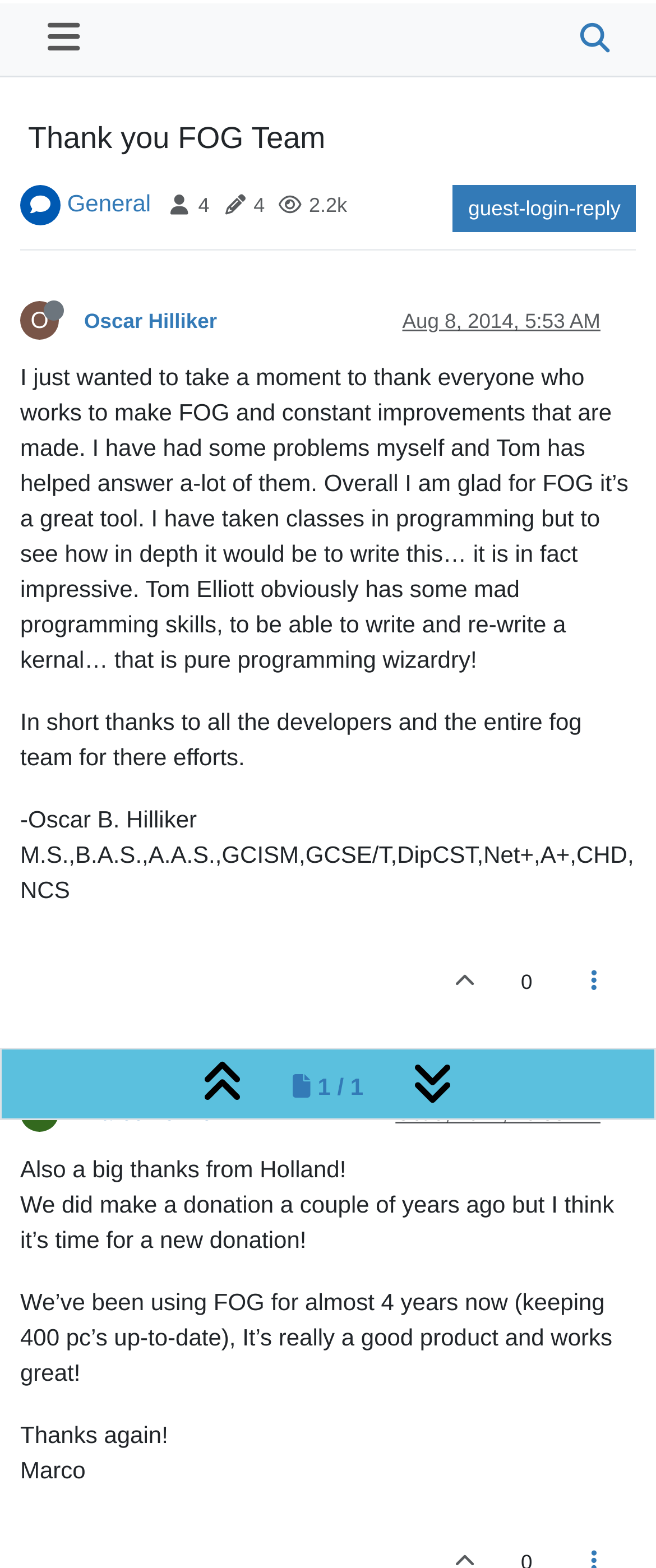Return the bounding box coordinates of the UI element that corresponds to this description: "Menu". The coordinates must be given as four float numbers in the range of 0 and 1, [left, top, right, bottom].

None